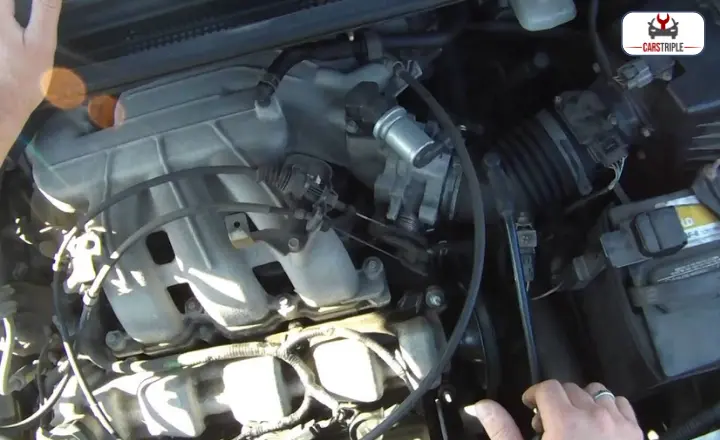Please reply with a single word or brief phrase to the question: 
What is the source of the image?

Carstriple